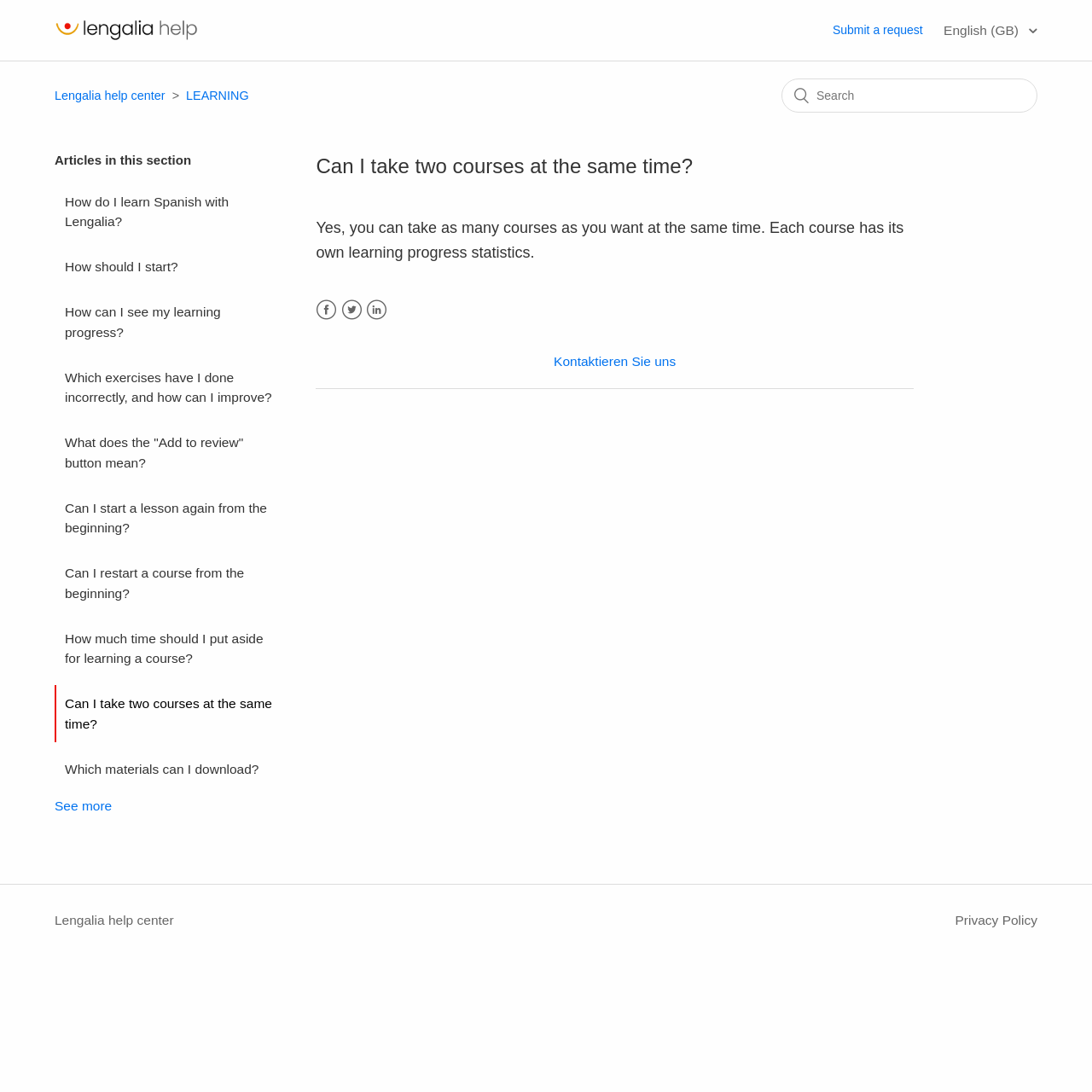Please determine the bounding box coordinates for the element with the description: "Twitter".

[0.312, 0.274, 0.332, 0.293]